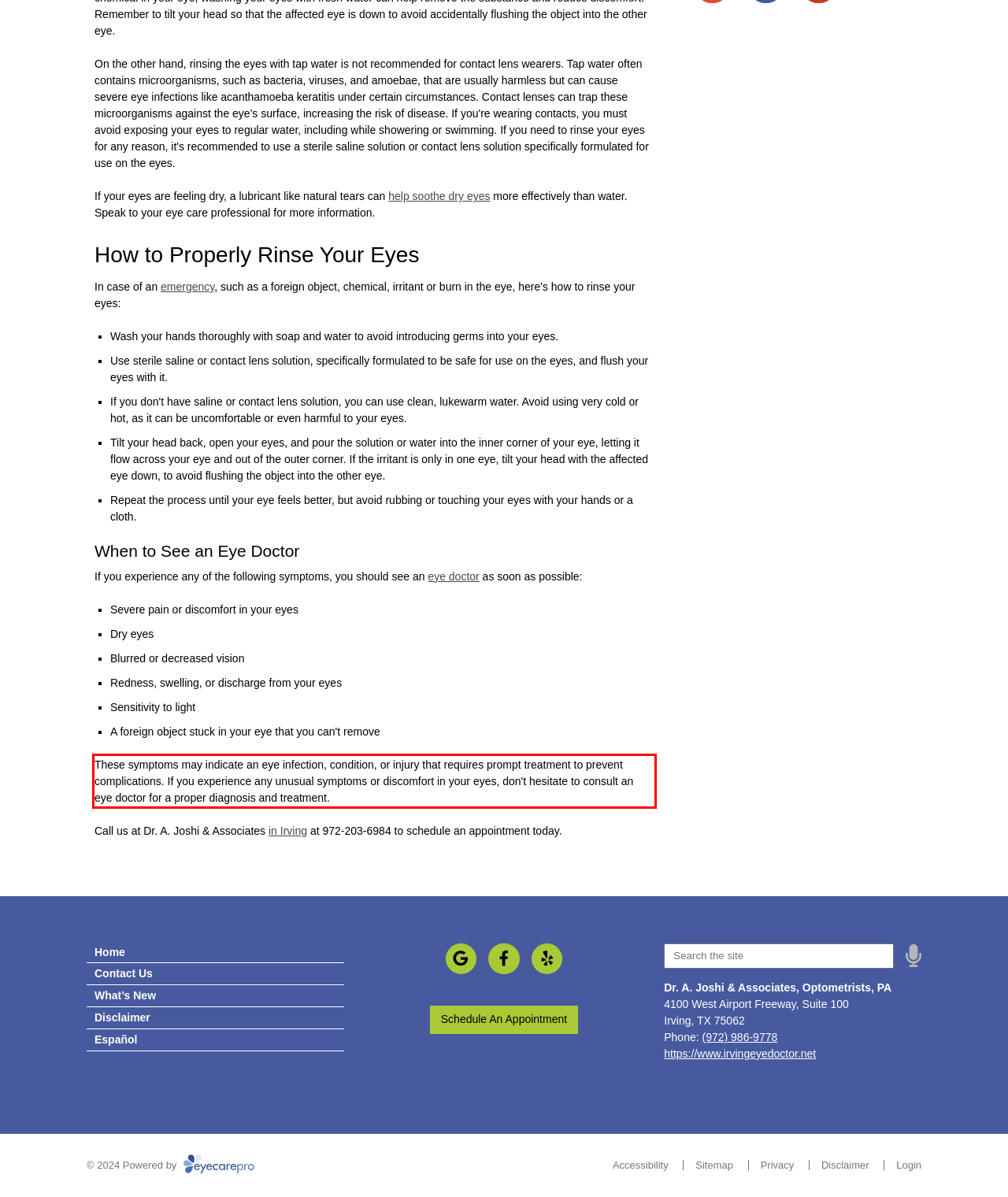Using OCR, extract the text content found within the red bounding box in the given webpage screenshot.

These symptoms may indicate an eye infection, condition, or injury that requires prompt treatment to prevent complications. If you experience any unusual symptoms or discomfort in your eyes, don't hesitate to consult an eye doctor for a proper diagnosis and treatment.